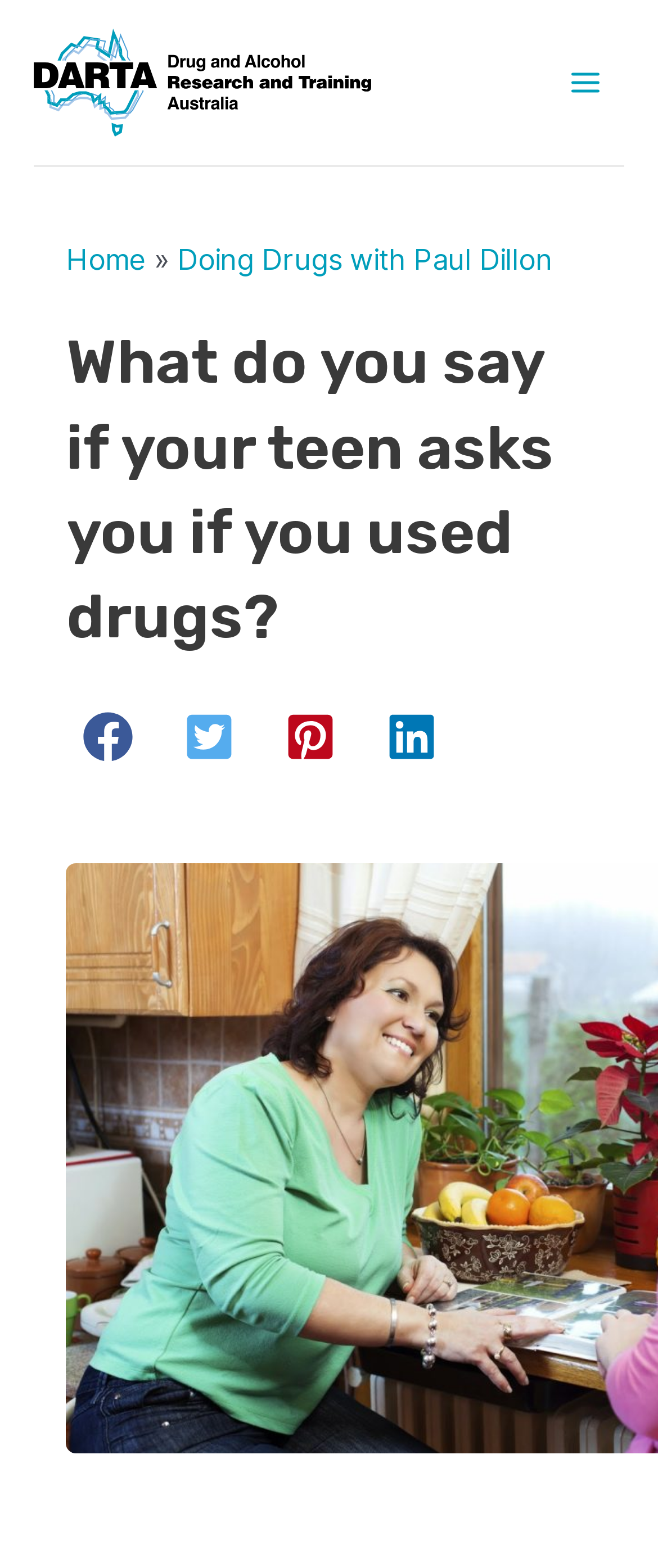Describe every aspect of the webpage comprehensively.

The webpage is about a specific topic, "What do you say if your teen asks you if you used drugs?" as indicated by the heading. At the top left, there is a logo of "DARTA" which is an image accompanied by a link with the same name. Below the logo, there is a main menu button on the top right corner. 

On the left side, there is a navigation menu consisting of three links: "Home", followed by a right-pointing arrow symbol, and then "Doing Drugs with Paul Dillon". 

The main content of the webpage is divided into sections, separated by four small images arranged horizontally across the page, taking up about a third of the page's height. These images are positioned below the navigation menu and above the main topic heading.